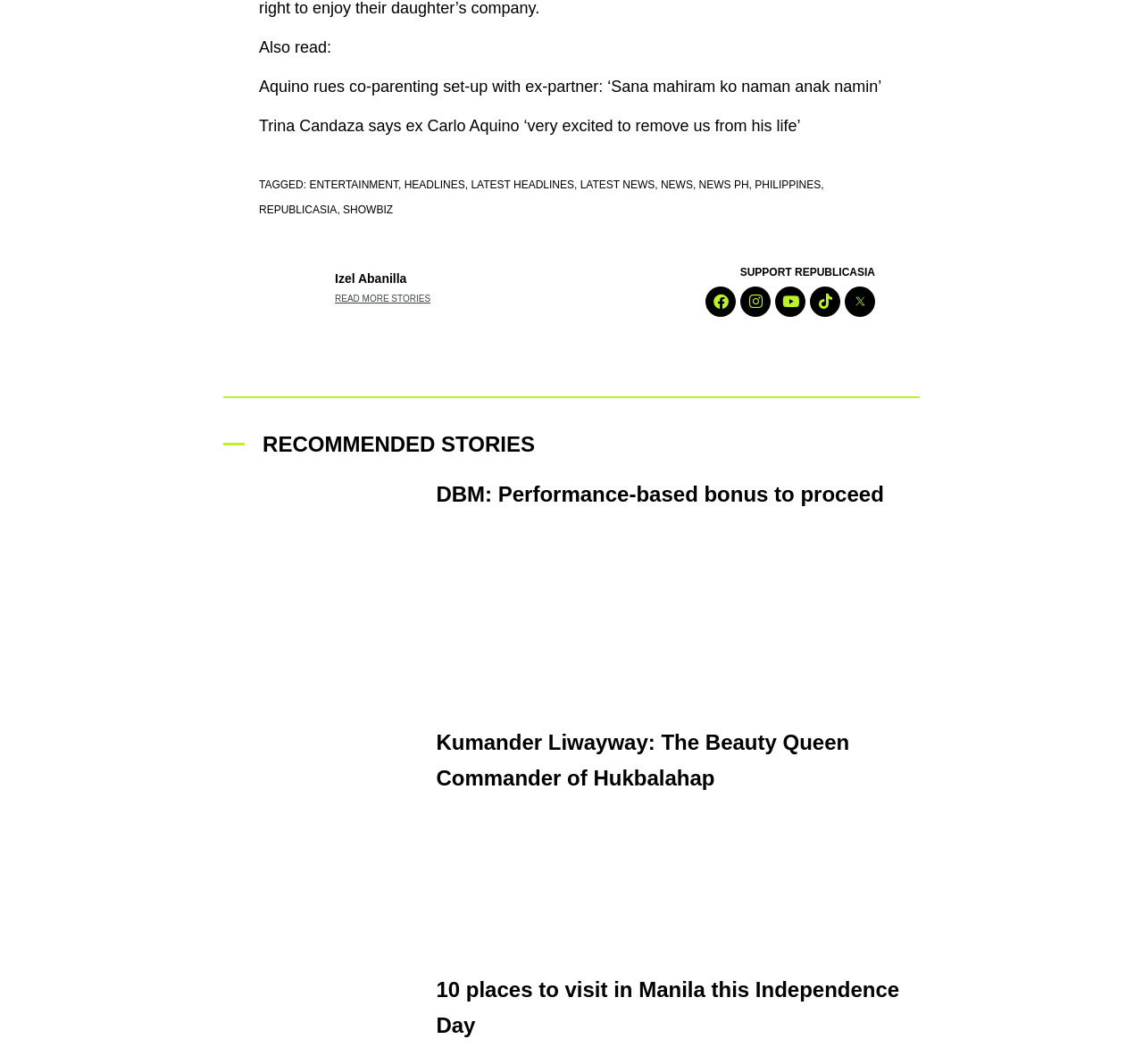What is the category of the article 'DBM: Performance-based bonus to proceed'?
Please provide a single word or phrase as your answer based on the screenshot.

NEWS